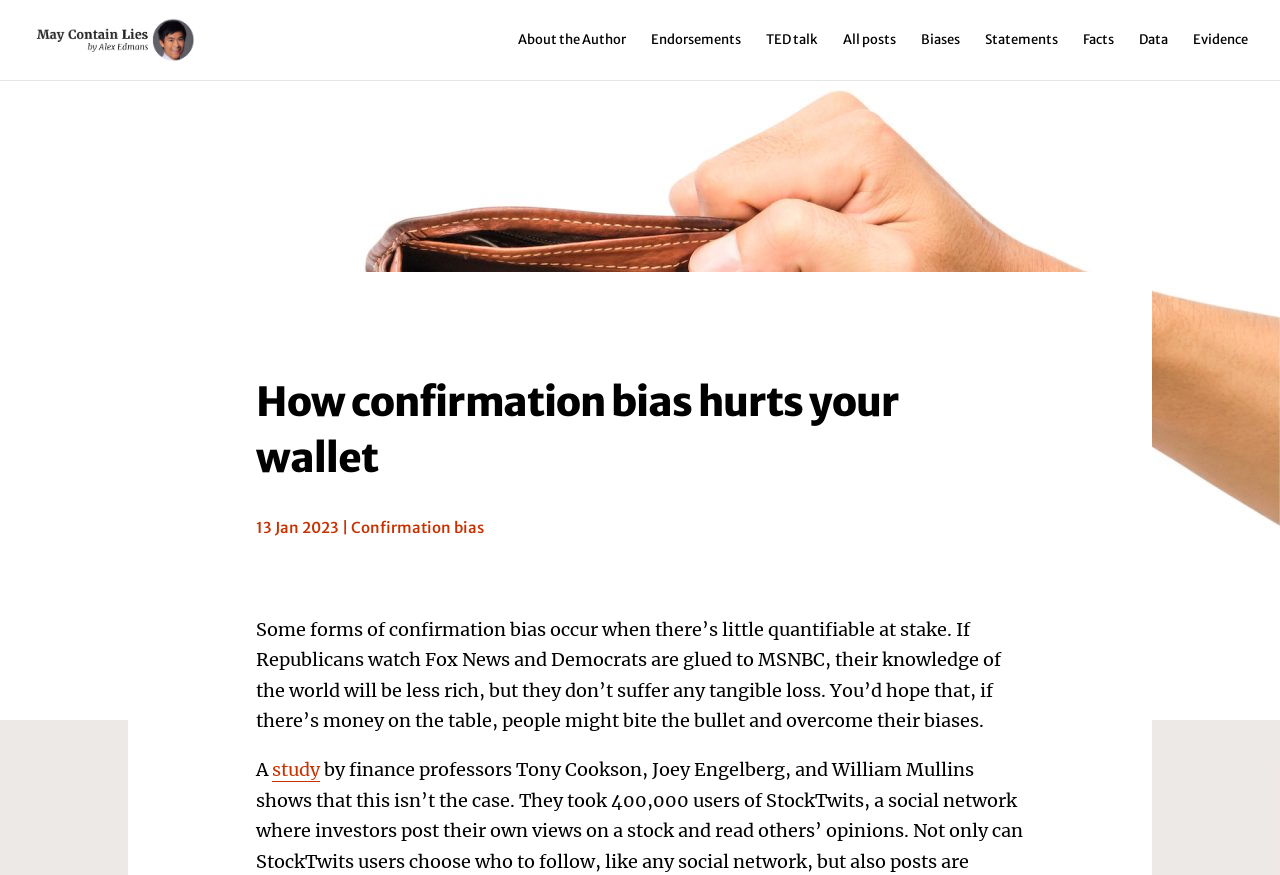Determine the bounding box coordinates of the clickable element to complete this instruction: "explore biases". Provide the coordinates in the format of four float numbers between 0 and 1, [left, top, right, bottom].

[0.72, 0.038, 0.75, 0.091]